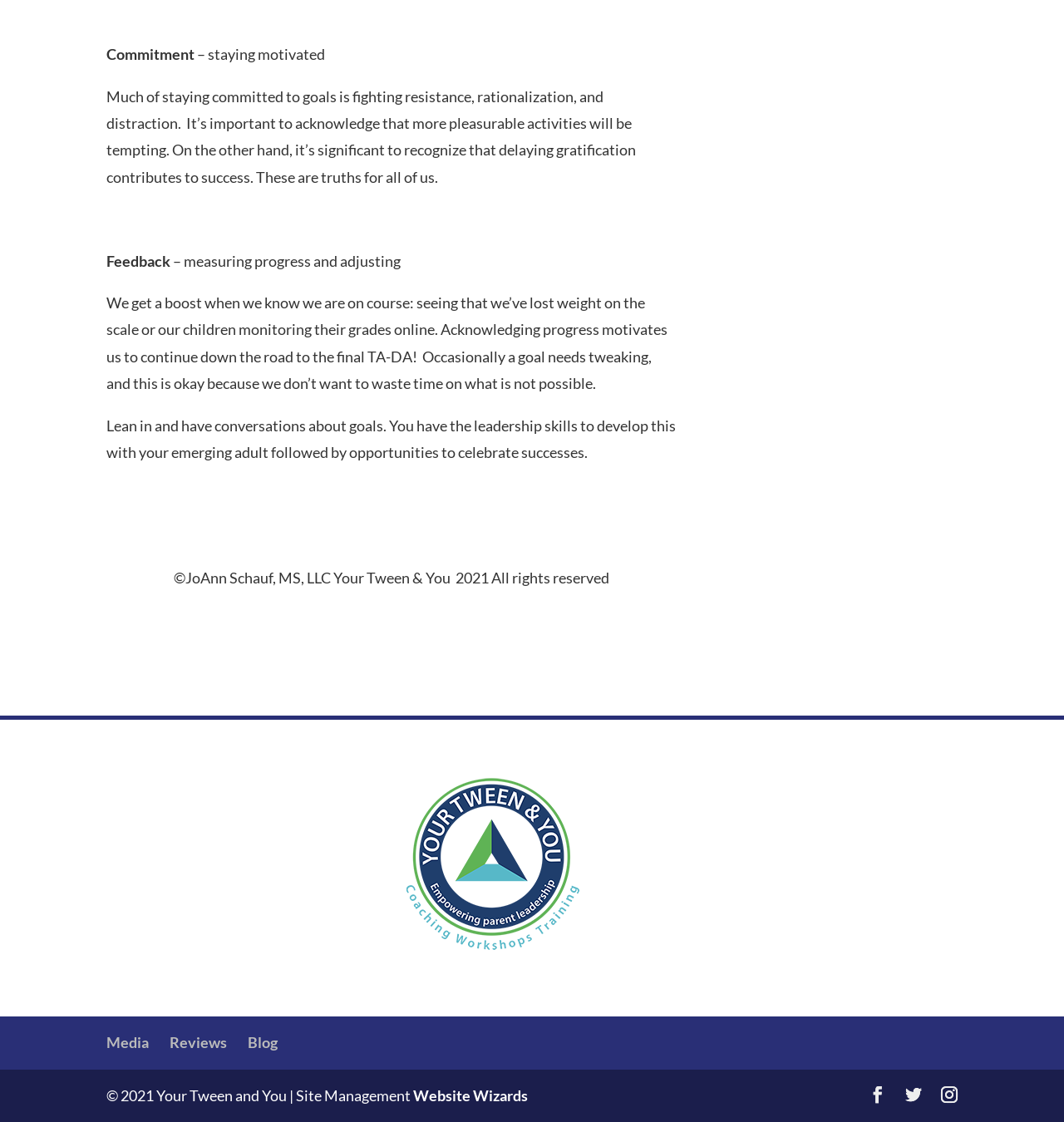Answer the question briefly using a single word or phrase: 
What is the purpose of feedback?

Measuring progress